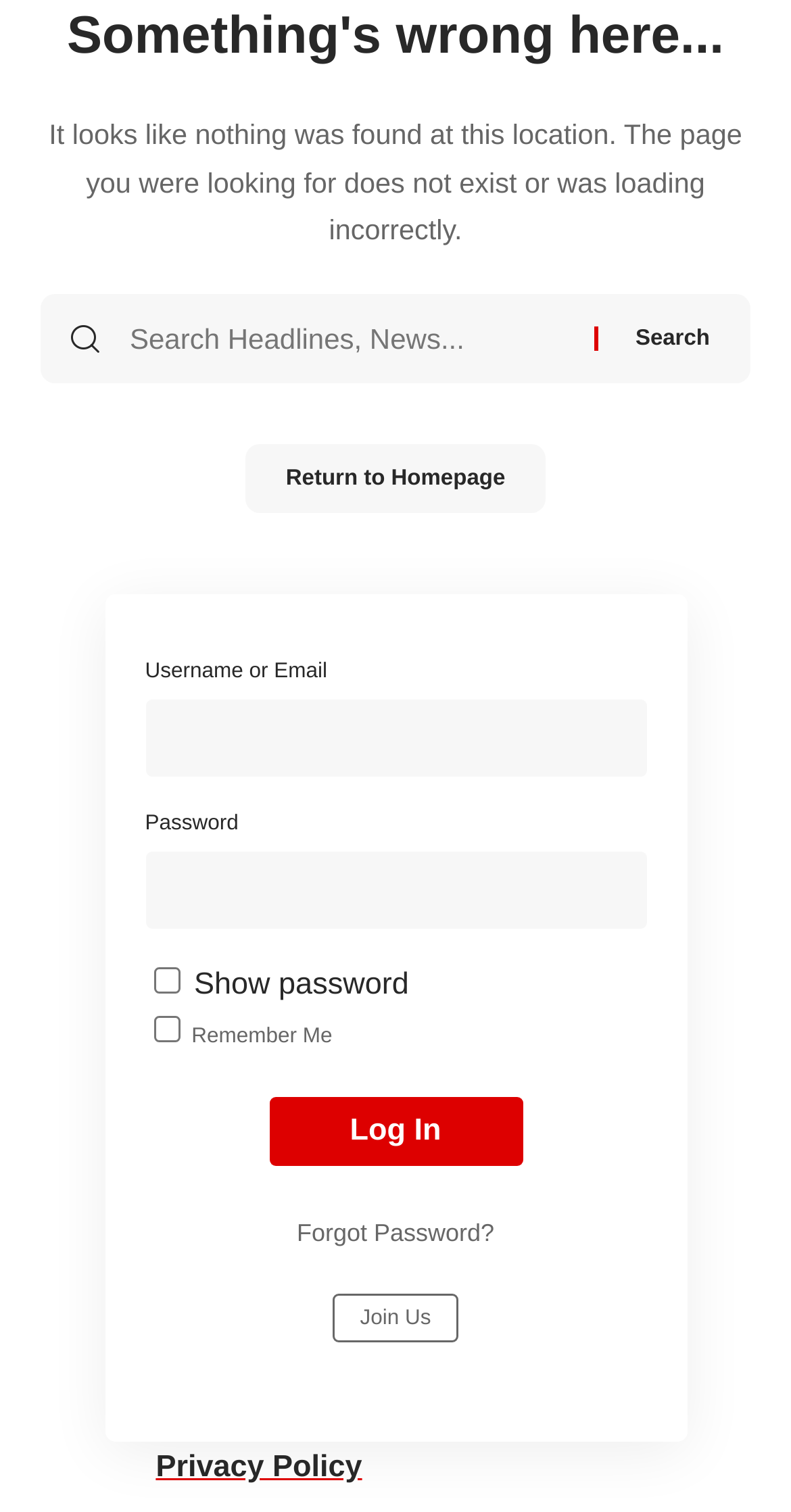Identify the bounding box coordinates for the UI element described as follows: Linkedin-in. Use the format (top-left x, top-left y, bottom-right x, bottom-right y) and ensure all values are floating point numbers between 0 and 1.

None